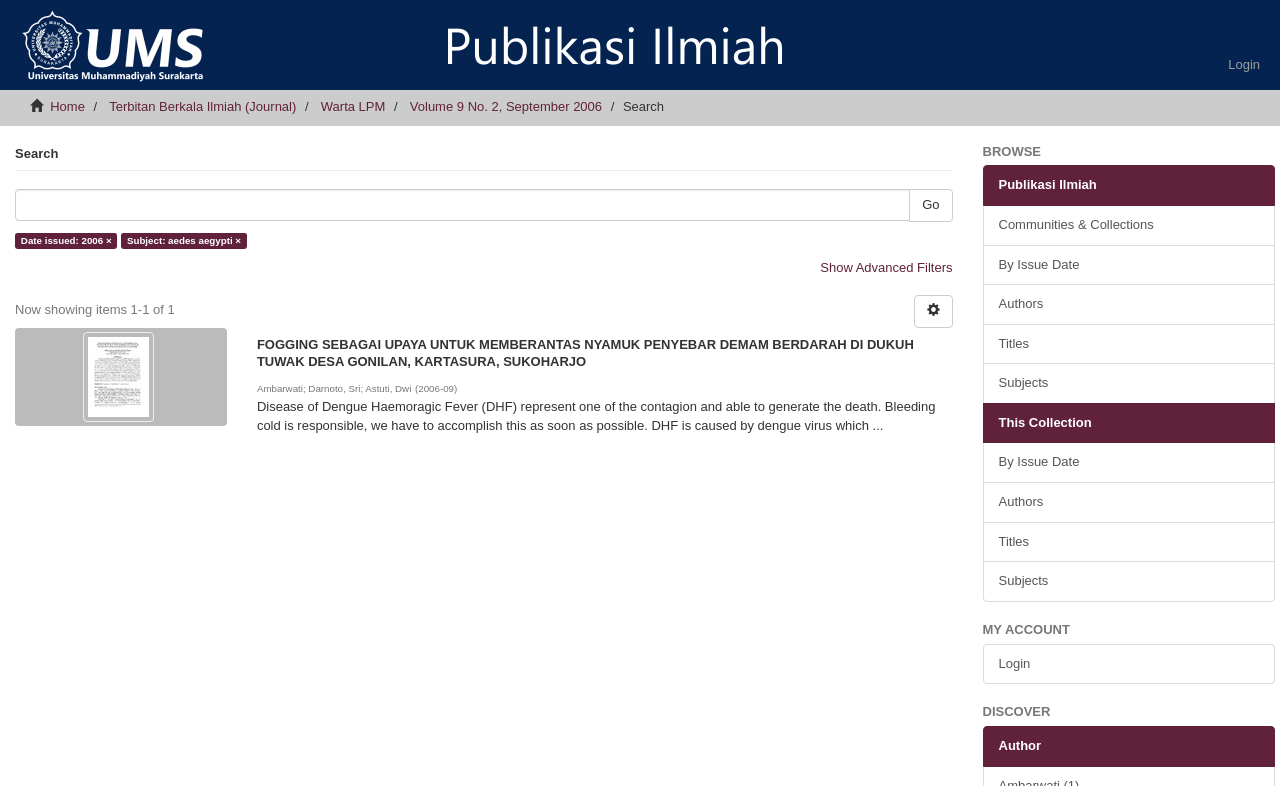What is the date issued of the article?
Answer the question with a single word or phrase, referring to the image.

2006-09